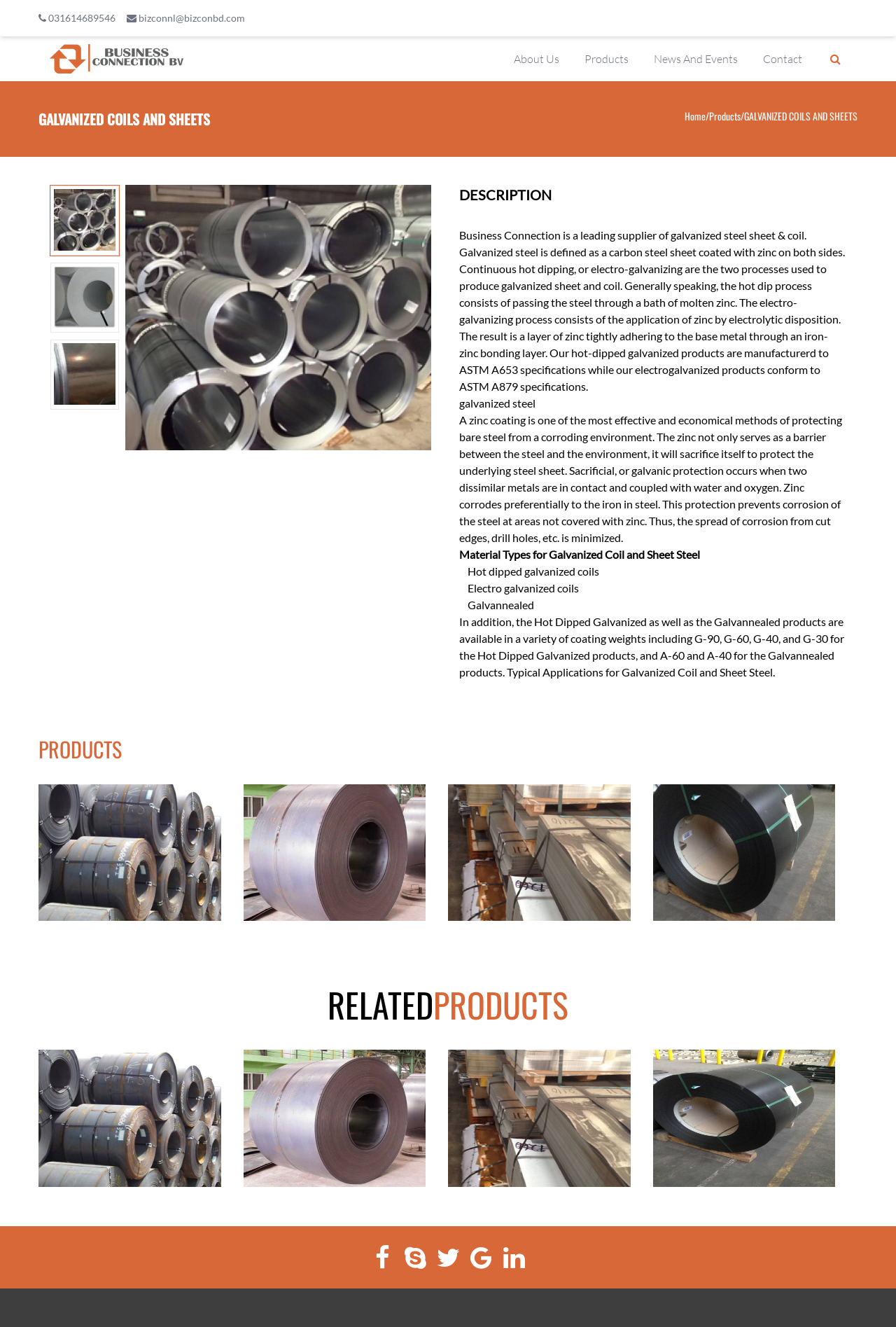Determine the bounding box coordinates of the clickable region to follow the instruction: "Click the 'About Us' link".

[0.561, 0.034, 0.637, 0.055]